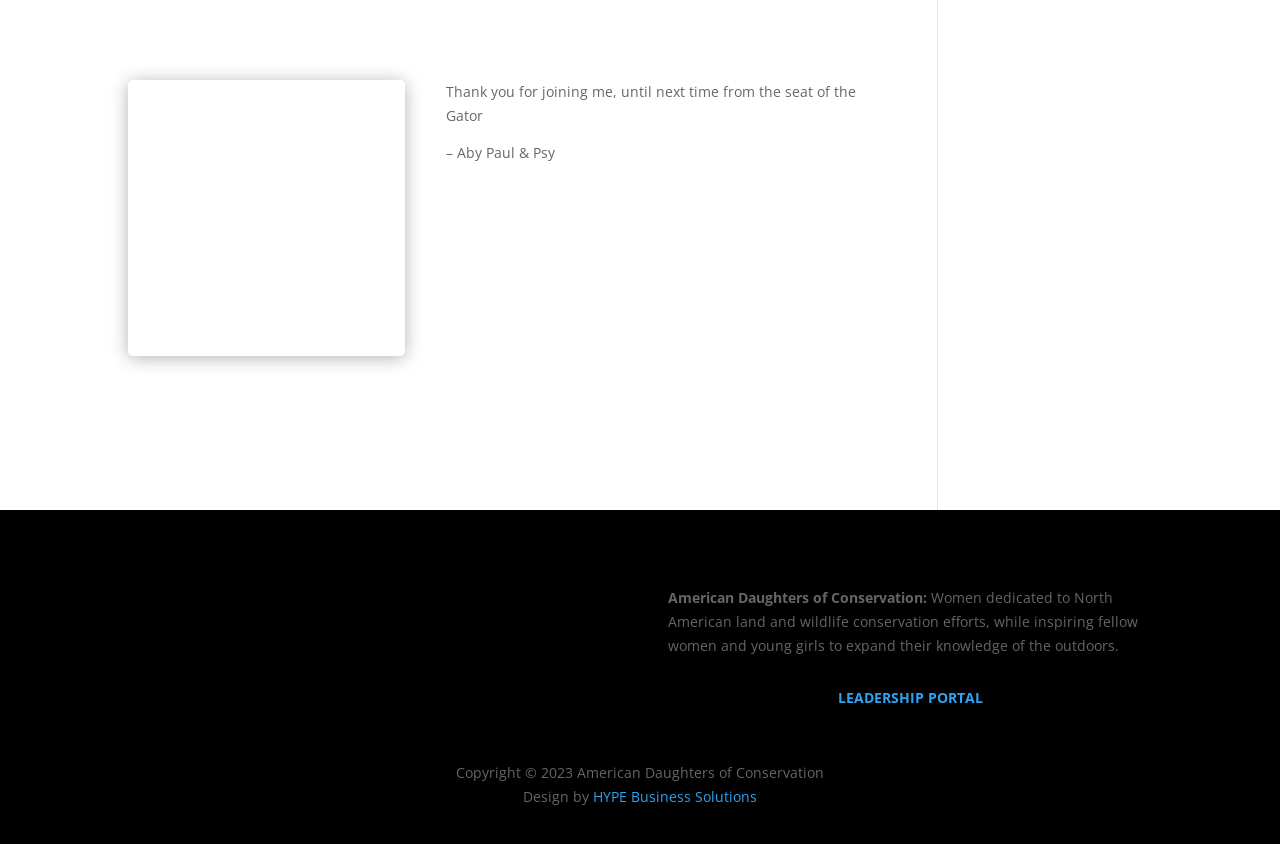Provide the bounding box coordinates of the HTML element this sentence describes: "LEADERSHIP PORTAL". The bounding box coordinates consist of four float numbers between 0 and 1, i.e., [left, top, right, bottom].

[0.654, 0.815, 0.768, 0.838]